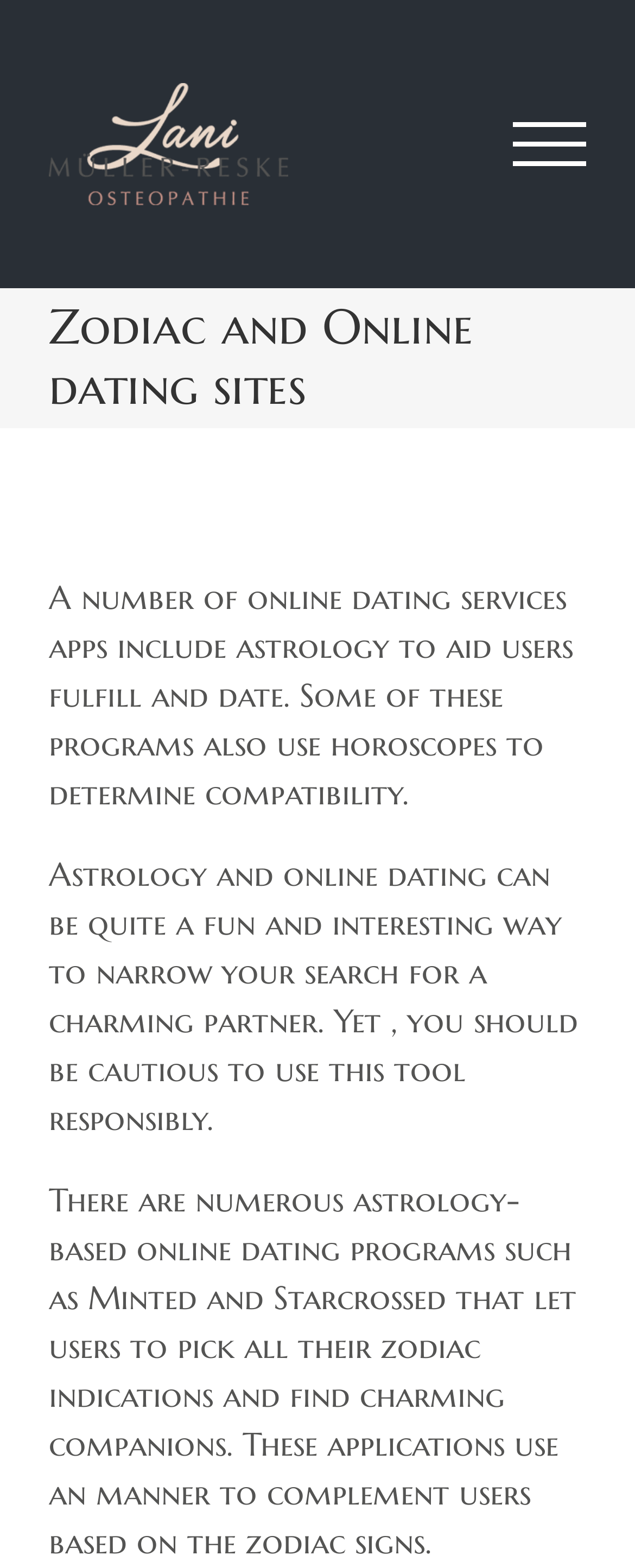Reply to the question with a brief word or phrase: What is the purpose of astrology in online dating?

To aid users fulfill and date